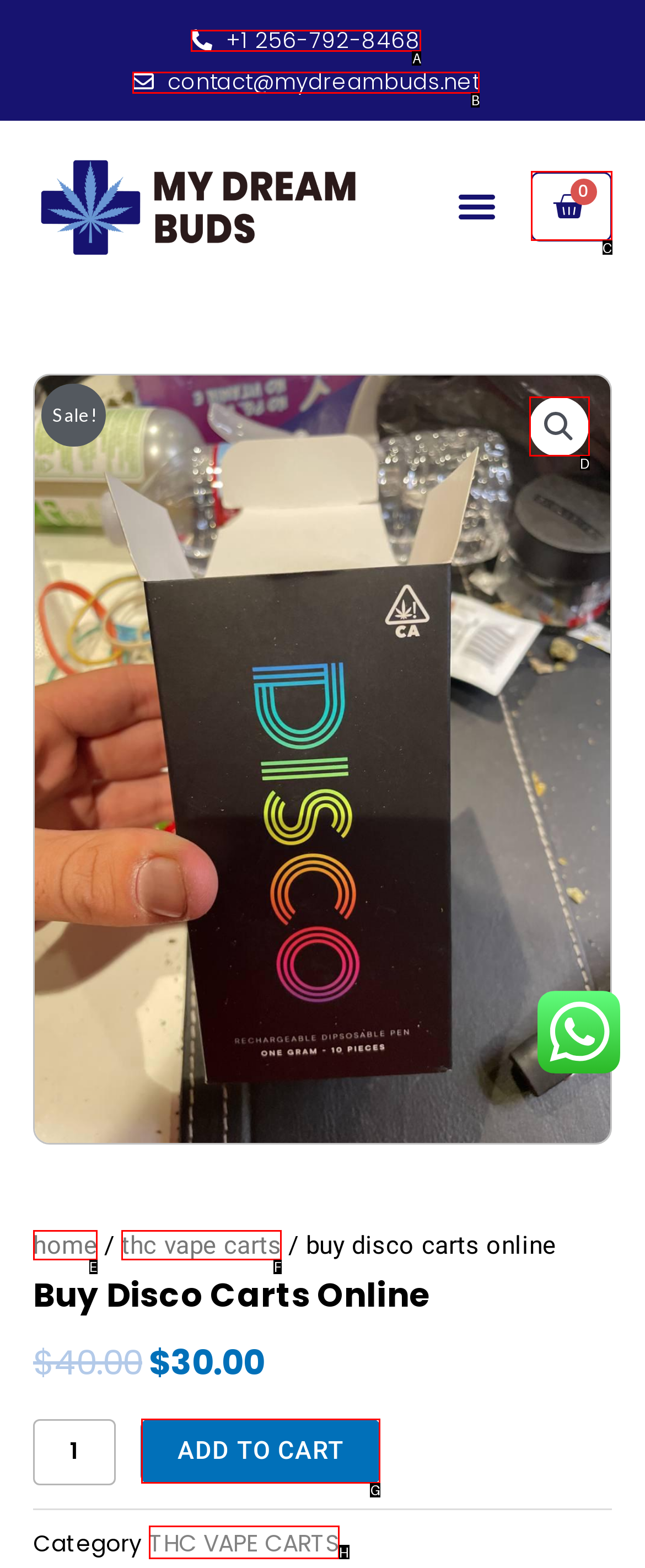Point out the HTML element I should click to achieve the following task: Search for something Provide the letter of the selected option from the choices.

D